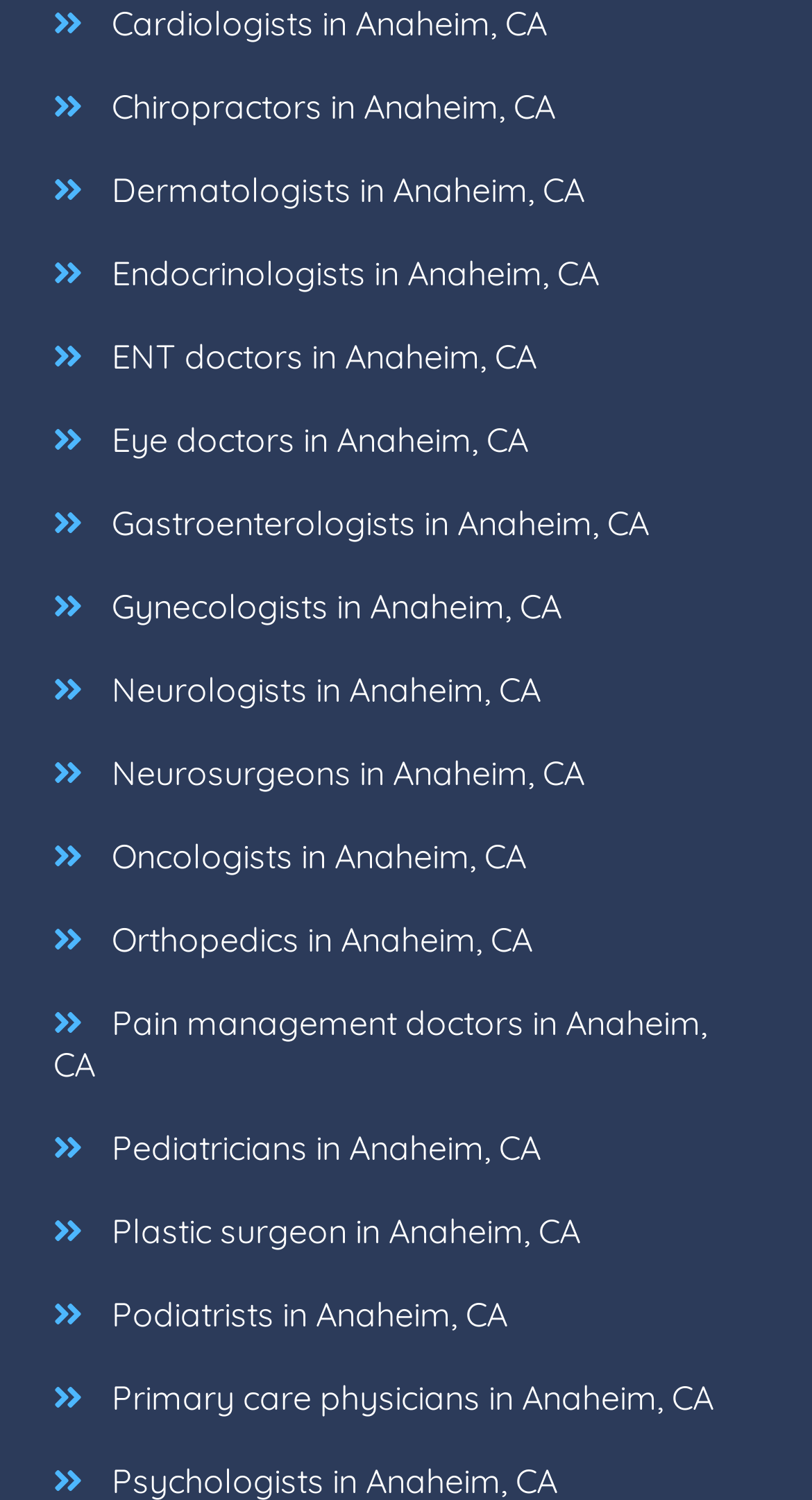Identify the bounding box for the UI element that is described as follows: "Plastic surgeon in Anaheim, CA".

[0.102, 0.793, 0.74, 0.848]